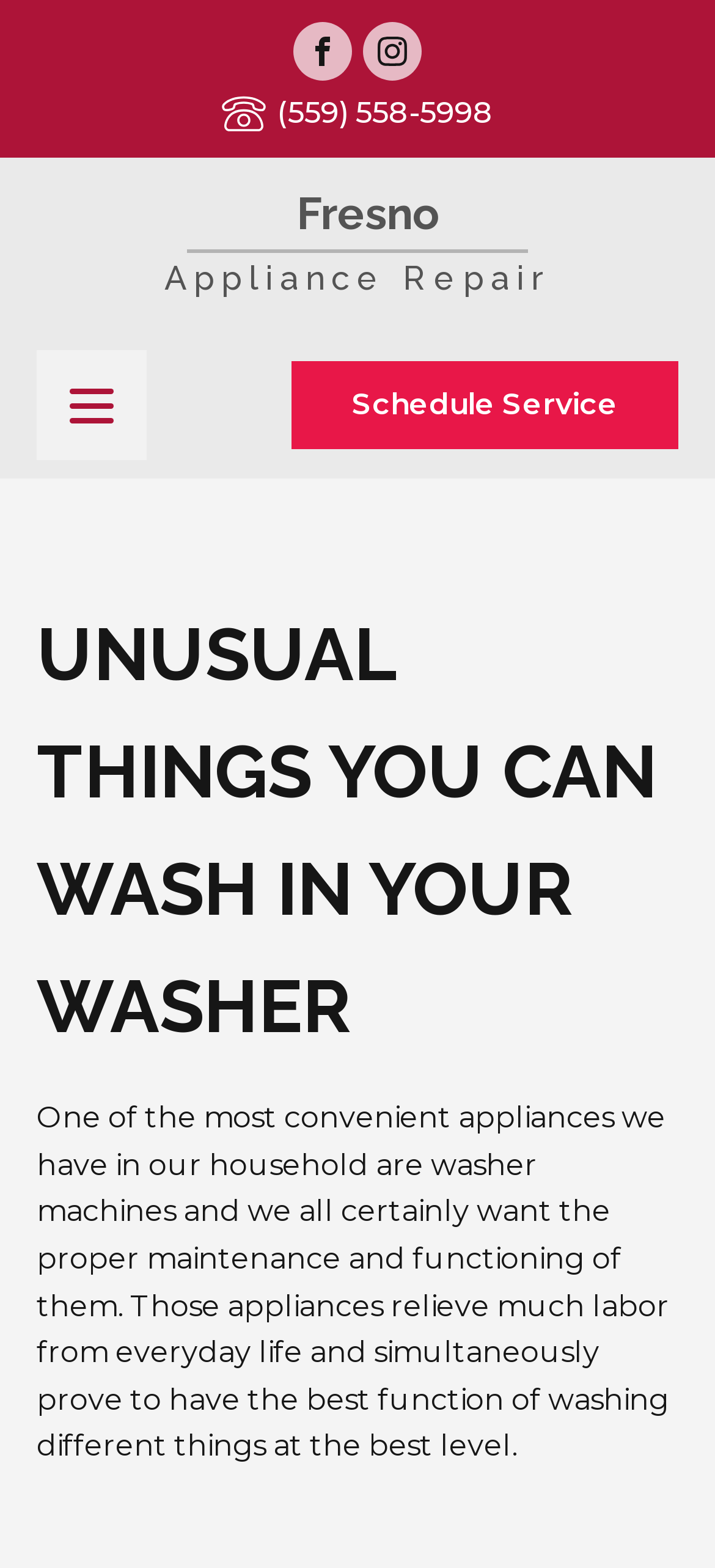Use a single word or phrase to answer the question:
What is the purpose of washer machines according to the article?

Relieve labor from everyday life